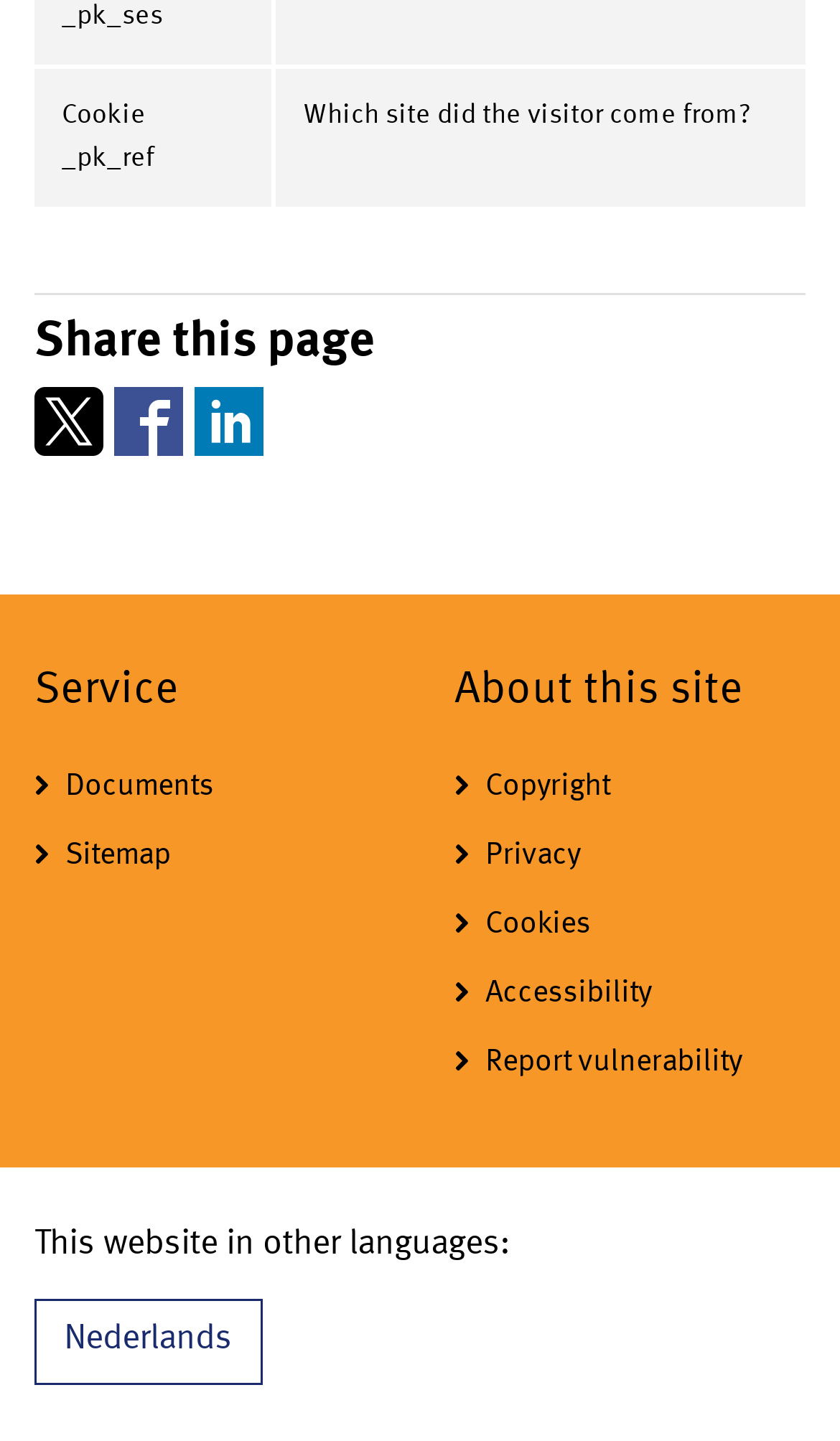Determine the bounding box coordinates of the element that should be clicked to execute the following command: "Share this page on Twitter".

[0.041, 0.269, 0.123, 0.317]